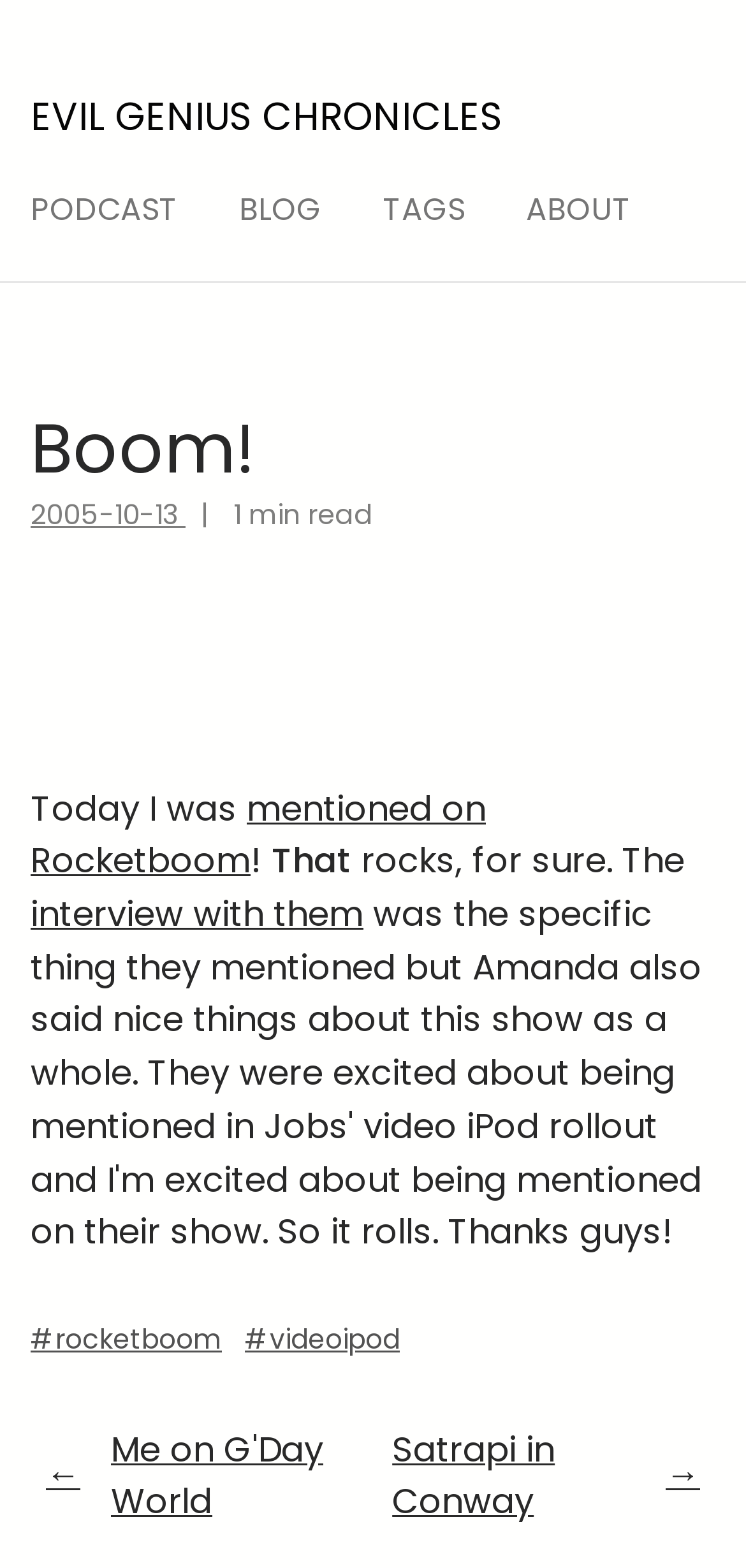Locate the bounding box coordinates of the clickable region necessary to complete the following instruction: "view tags". Provide the coordinates in the format of four float numbers between 0 and 1, i.e., [left, top, right, bottom].

[0.513, 0.12, 0.623, 0.148]